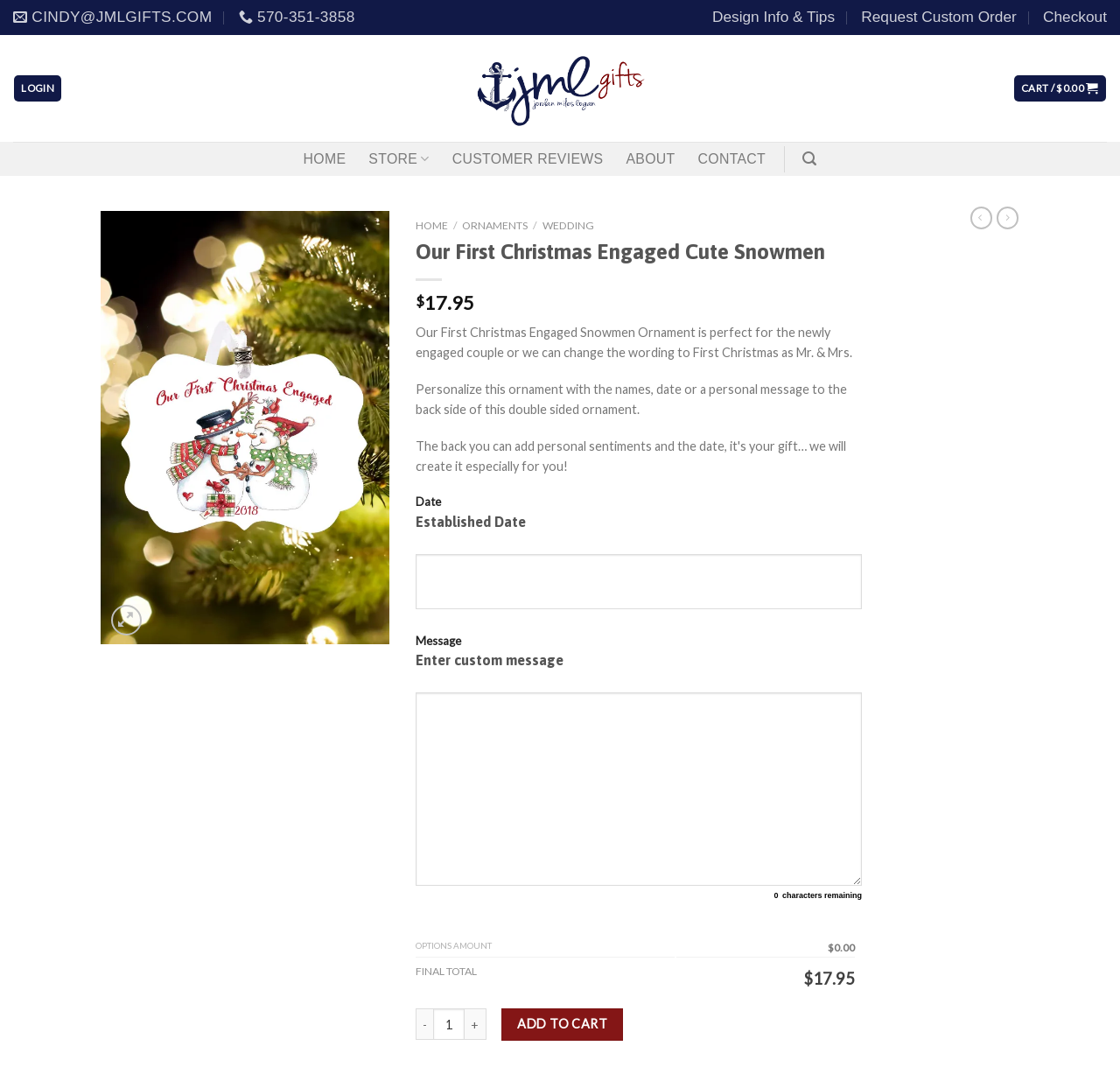Please find the bounding box coordinates of the clickable region needed to complete the following instruction: "Click on the 'LOGIN' link". The bounding box coordinates must consist of four float numbers between 0 and 1, i.e., [left, top, right, bottom].

[0.013, 0.071, 0.055, 0.095]